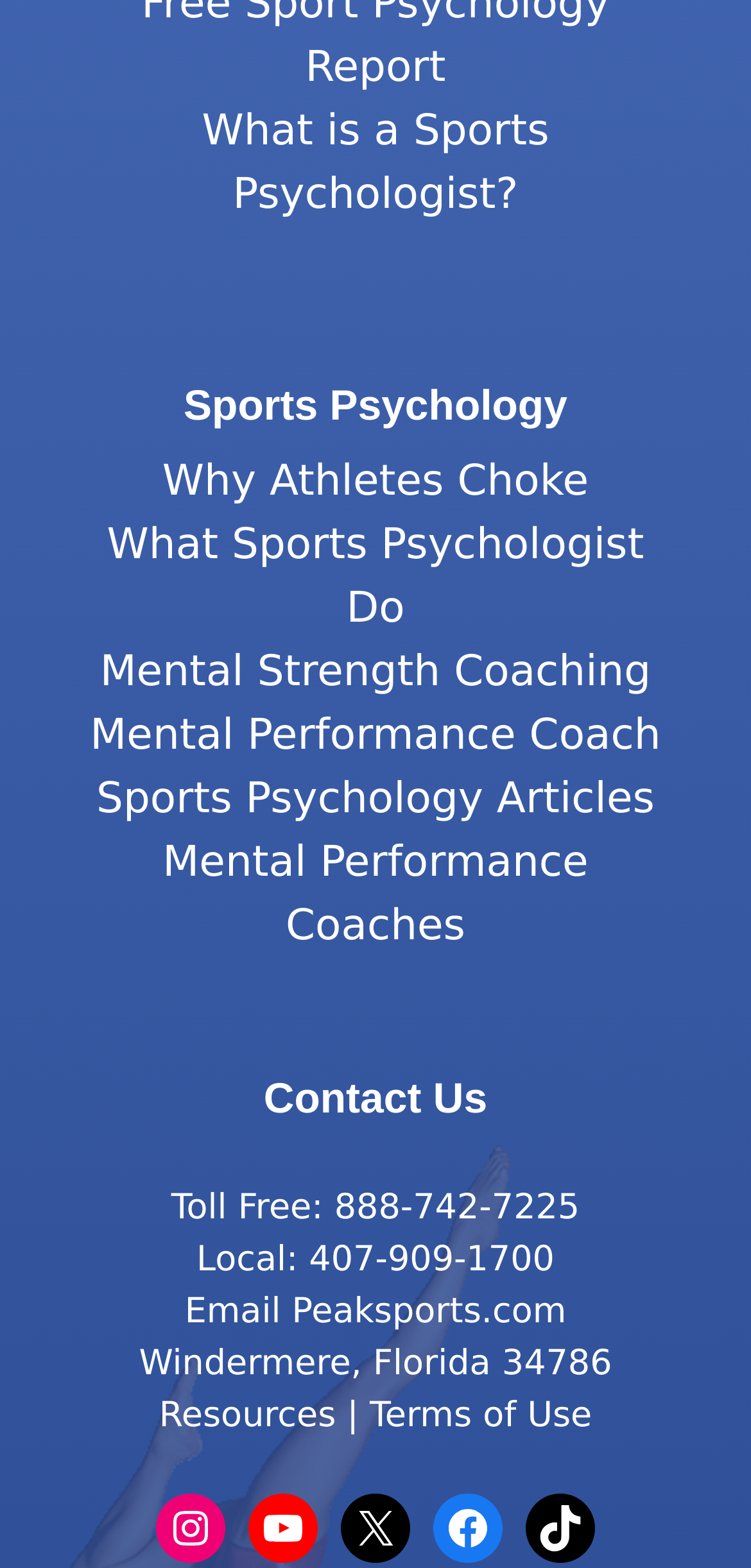Respond to the following question using a concise word or phrase: 
What social media platforms are linked?

5